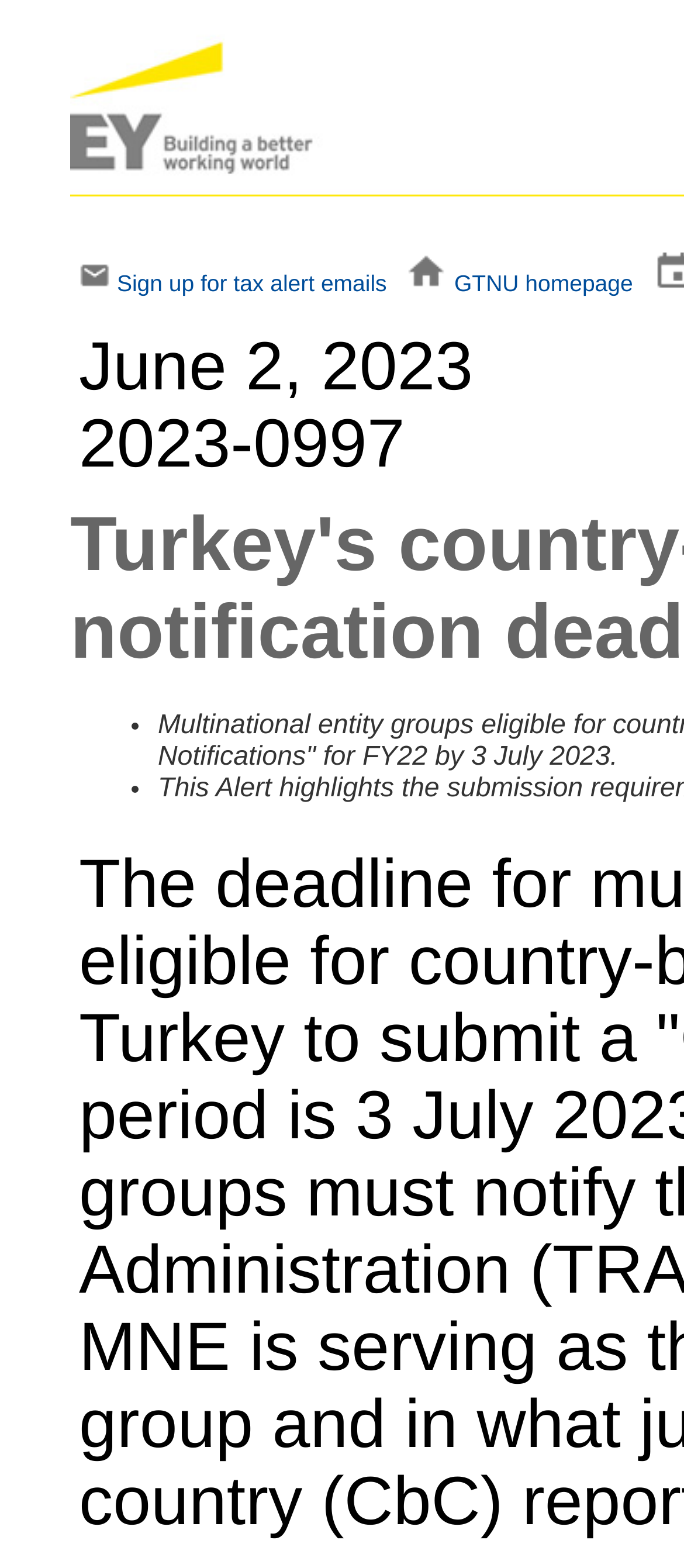Articulate a complete and detailed caption of the webpage elements.

The webpage appears to be a notification page related to Turkey's country-by-country reporting deadline. At the top, there is a title that reads "Turkey's country-by-country reporting notification deadline is 3 July 2023". 

Below the title, there are three links aligned horizontally. The first link is accompanied by a small image on its left side. The second link is "Sign up for tax alert emails", which is positioned in the middle. The third link is also accompanied by a small image on its left side. 

To the right of the third link, there is a link to the "GTNU homepage". Between the third link and the "GTNU homepage" link, there is a small non-breaking space character. 

Further down the page, there are two bullet points, indicated by "•" markers, which are positioned vertically. However, there is no accompanying text or content related to these bullet points.